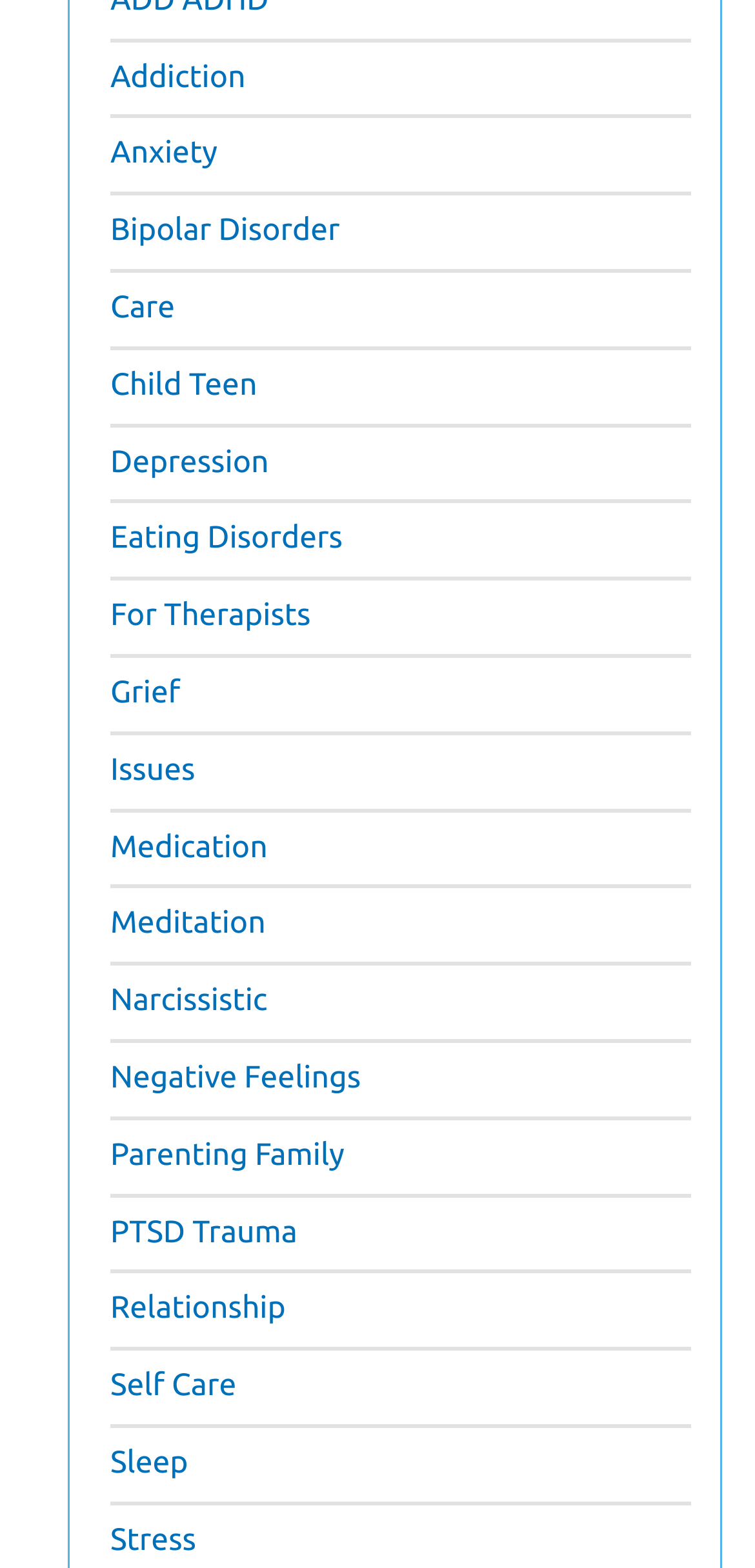What is the topic located below 'Depression'?
Please provide a single word or phrase based on the screenshot.

Eating Disorders